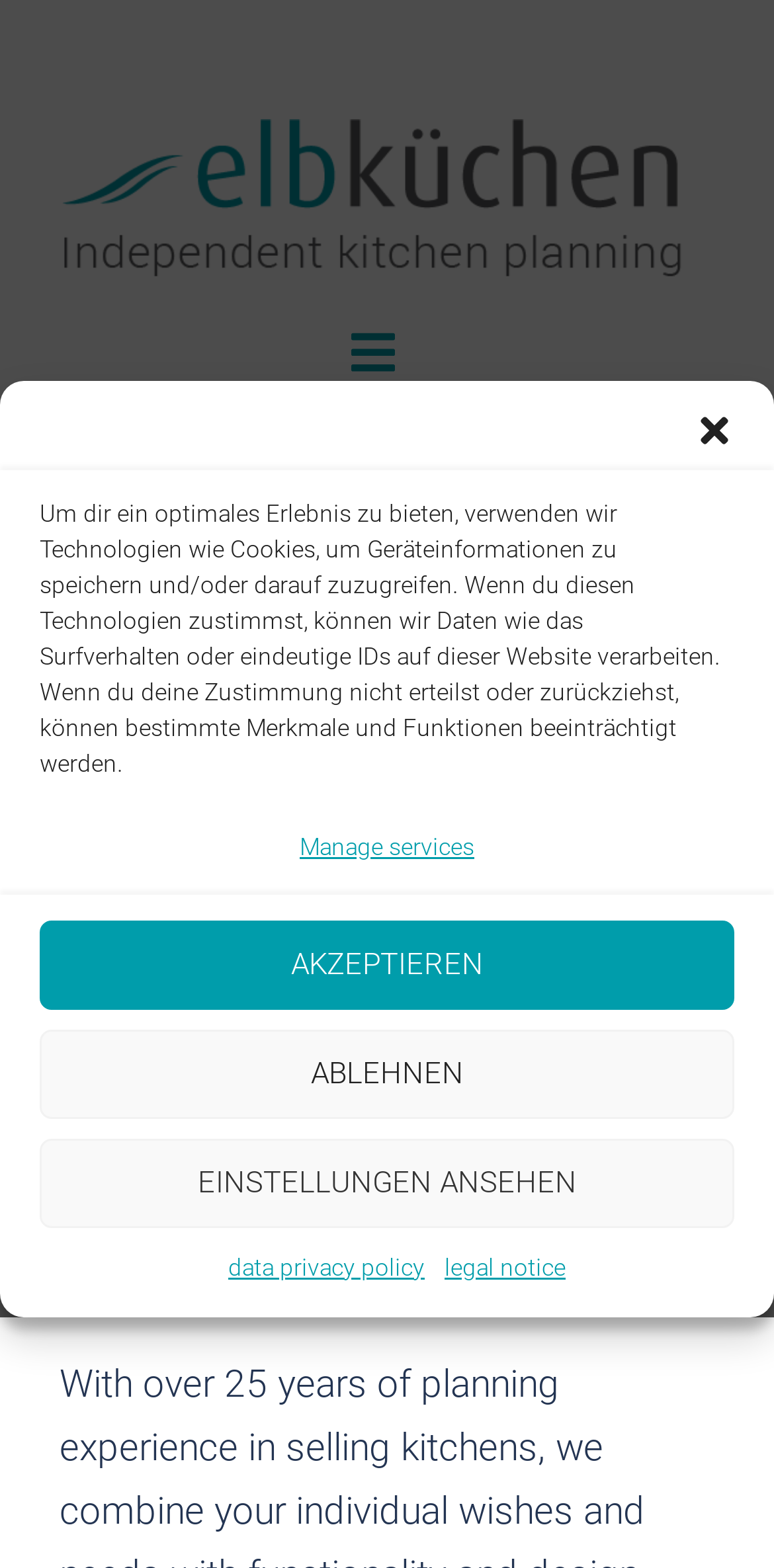Use a single word or phrase to answer the question:
What is the benefit of planning a kitchen with elbküchen?

Many years of experience